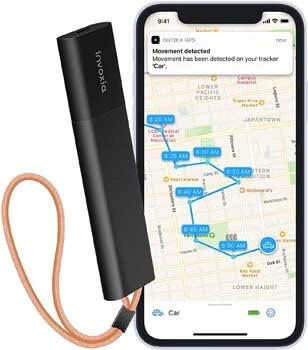Describe all the aspects of the image extensively.

The image showcases the Invoxia GPS Tracker, a compact and portable device designed for easy tracking of vehicles such as bikes and motorcycles. The sleek black design features a small body that can be discreetly attached to a vehicle. Accompanying the tracker is a smartphone displaying a map interface, indicating the device's location and showing movement alerts, which enhance security by notifying users of any detected movement. The tracker is reputed for its impressive battery life, lasting up to four months on a single charge, making it an excellent choice for those who require reliable, round-the-clock tracking capabilities. This gadget is particularly ideal for individuals with small vehicles, offering peace of mind against theft or loss.